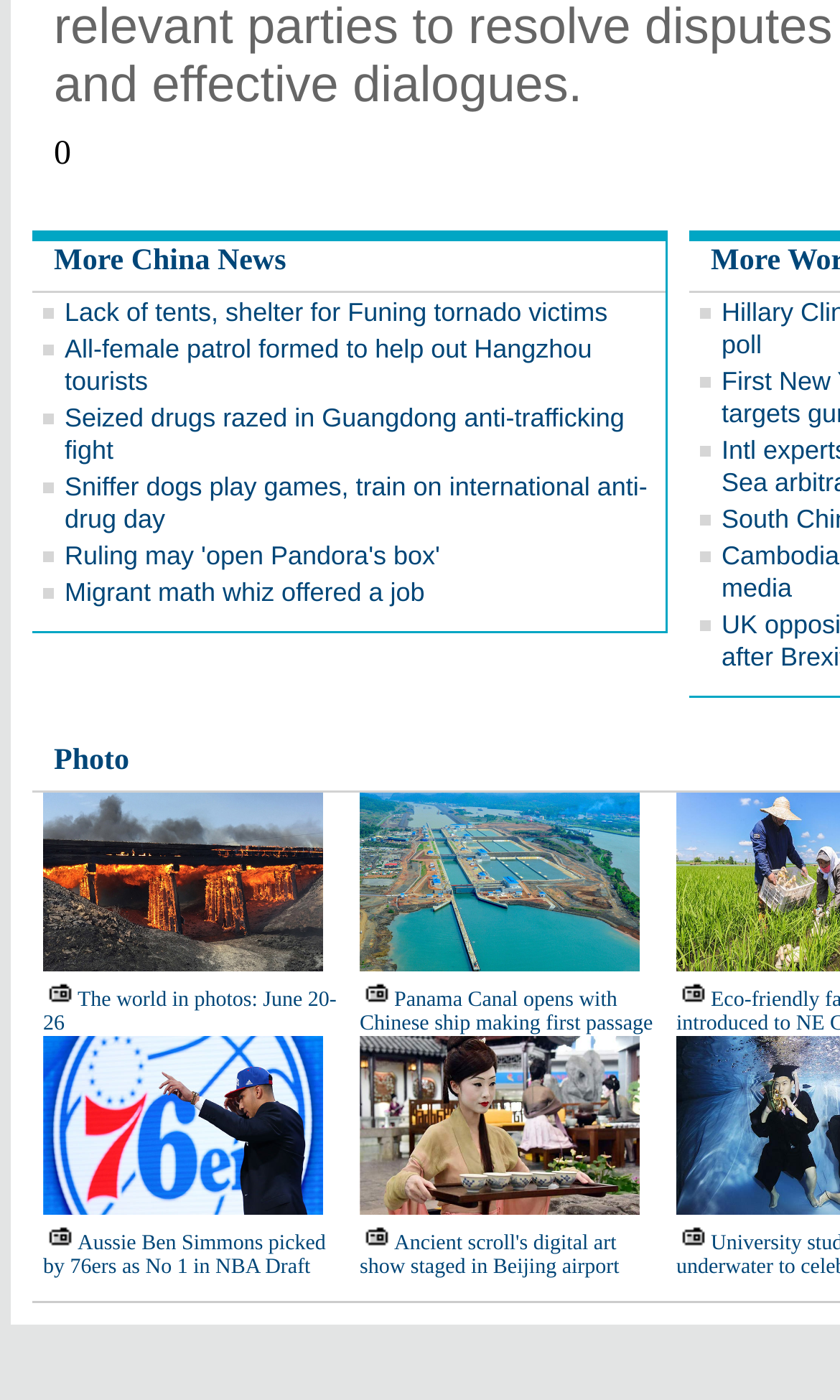What is the title of the third news link?
Examine the screenshot and reply with a single word or phrase.

Seized drugs razed in Guangdong anti-trafficking fight